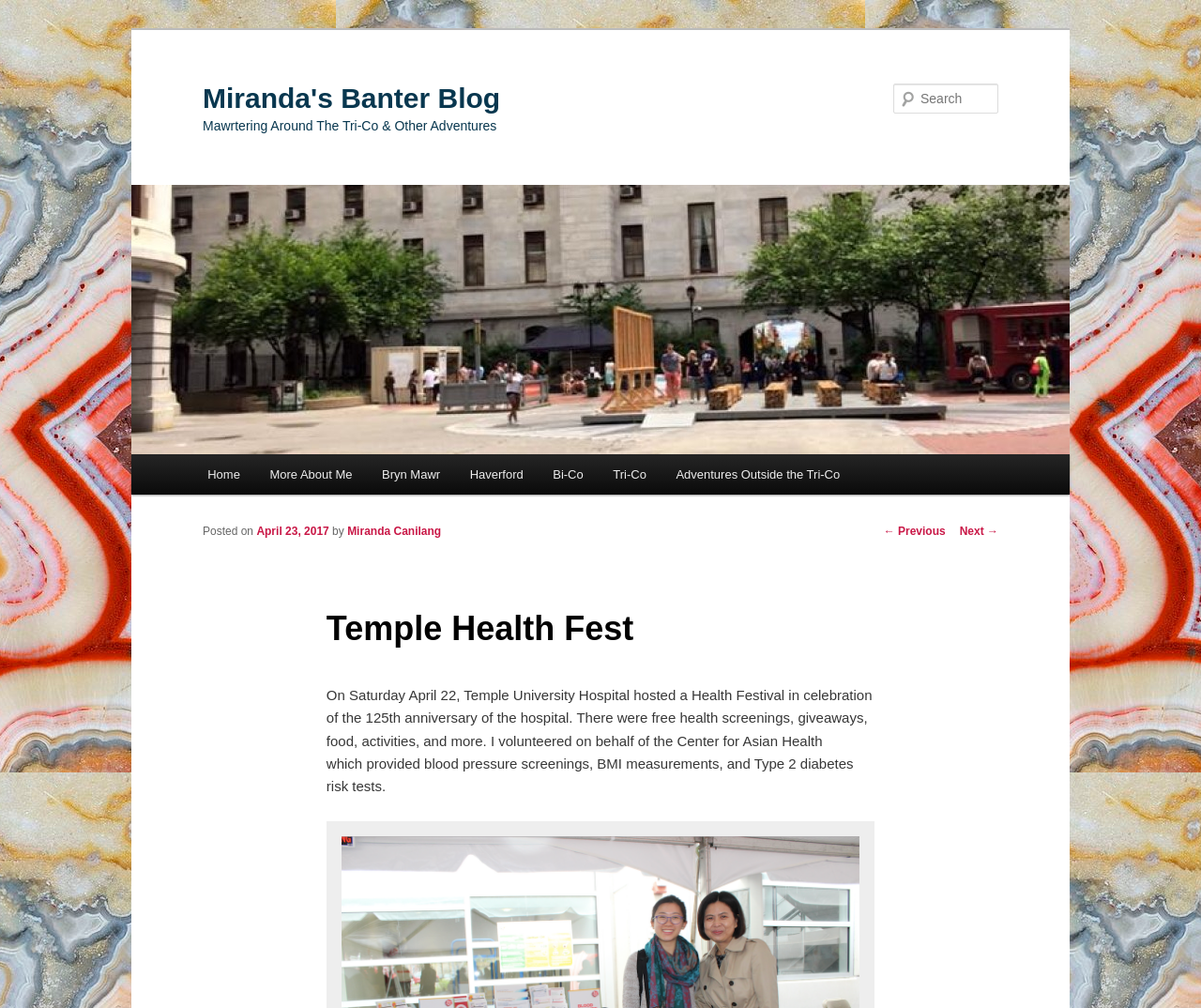Explain the webpage in detail.

The webpage is a blog post titled "Temple Health Fest" on Miranda's Banter Blog. At the top, there is a link to skip to the primary content. Below that, there is a heading with the blog title "Miranda's Banter Blog" and a link to the blog's homepage. 

To the right of the blog title, there is a heading "Mawrtering Around The Tri-Co & Other Adventures", which appears to be a subtitle or tagline for the blog. Below that, there is a large image with the blog title "Miranda's Banter Blog" and a link to the blog's homepage.

On the top right, there is a search bar with a label "Search" and a textbox to input search queries. 

The main content of the page is divided into two sections. On the left, there is a main menu with links to different sections of the blog, including "Home", "More About Me", and others. 

On the right, there is the blog post content. The post is titled "Temple Health Fest" and has a heading with the same title. Below the title, there is information about the post, including the date "April 23, 2017" and the author "Miranda Canilang". 

The blog post content describes an event, the Temple University Hospital's Health Festival, which was held on Saturday, April 22. The event included free health screenings, giveaways, food, activities, and more. The author volunteered at the event on behalf of the Center for Asian Health, which provided various health services.